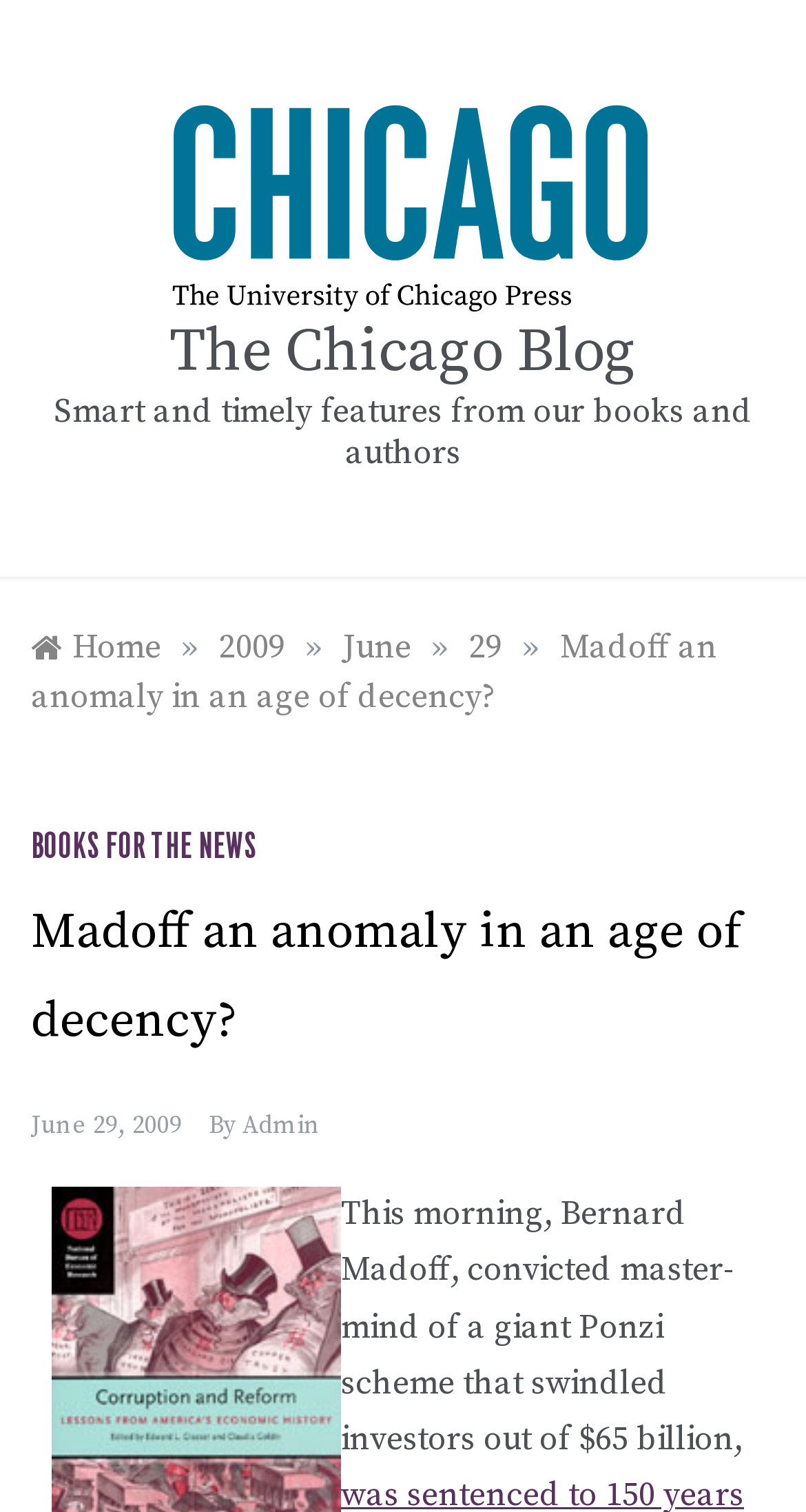What is the main heading of this webpage? Please extract and provide it.

The Chicago Blog